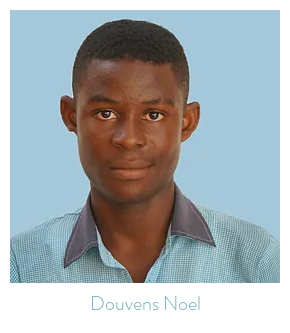What is the background color of the image?
Answer the question with a single word or phrase, referring to the image.

Soft blue